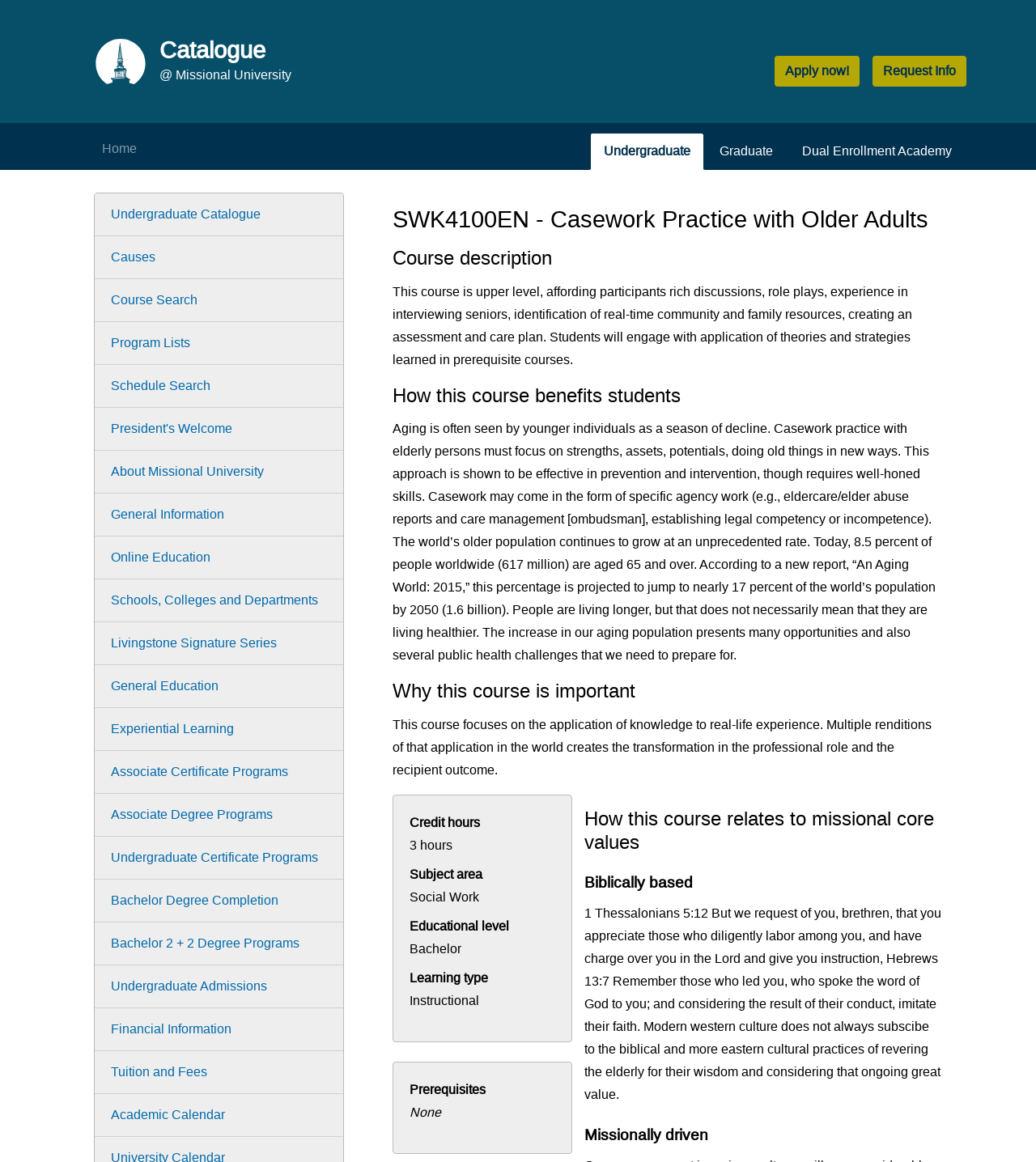Identify the bounding box coordinates for the element you need to click to achieve the following task: "Click the 'Course Search' link". Provide the bounding box coordinates as four float numbers between 0 and 1, in the form [left, top, right, bottom].

[0.107, 0.252, 0.191, 0.264]